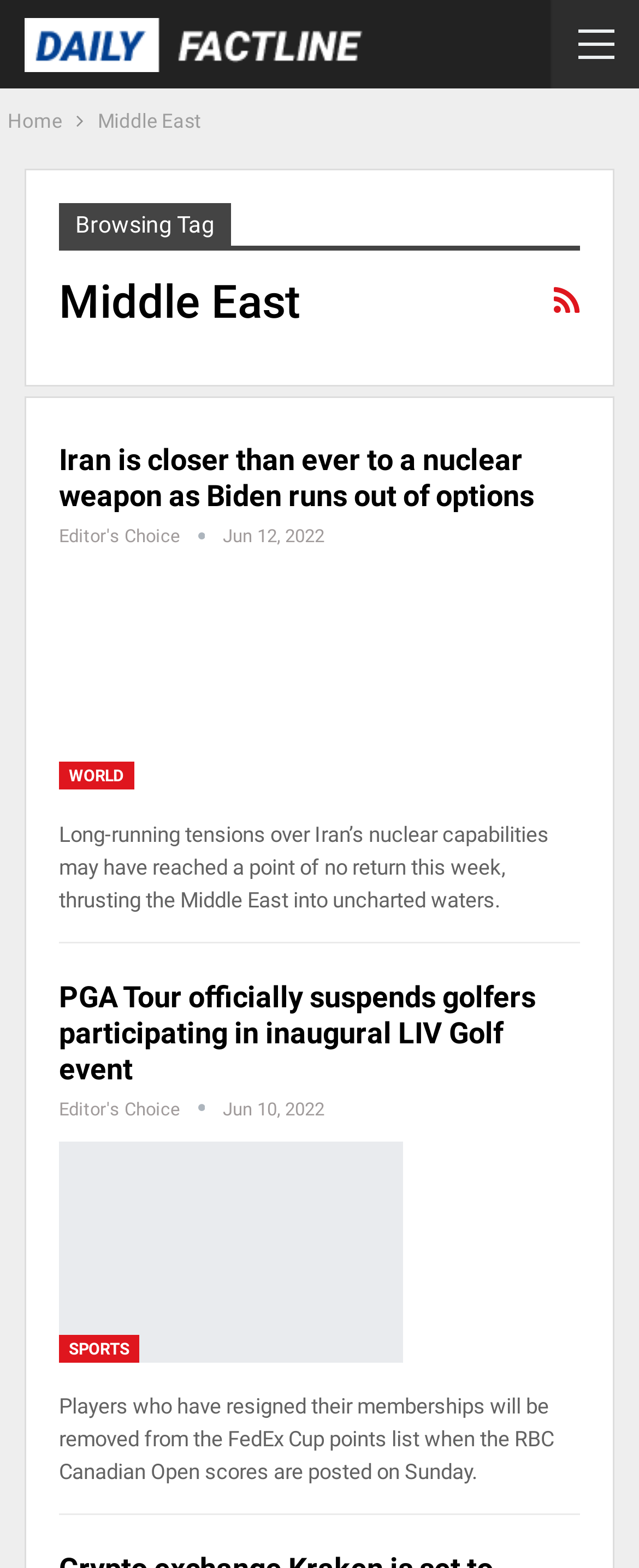Please specify the bounding box coordinates for the clickable region that will help you carry out the instruction: "read article about PGA Tour".

[0.092, 0.624, 0.838, 0.692]